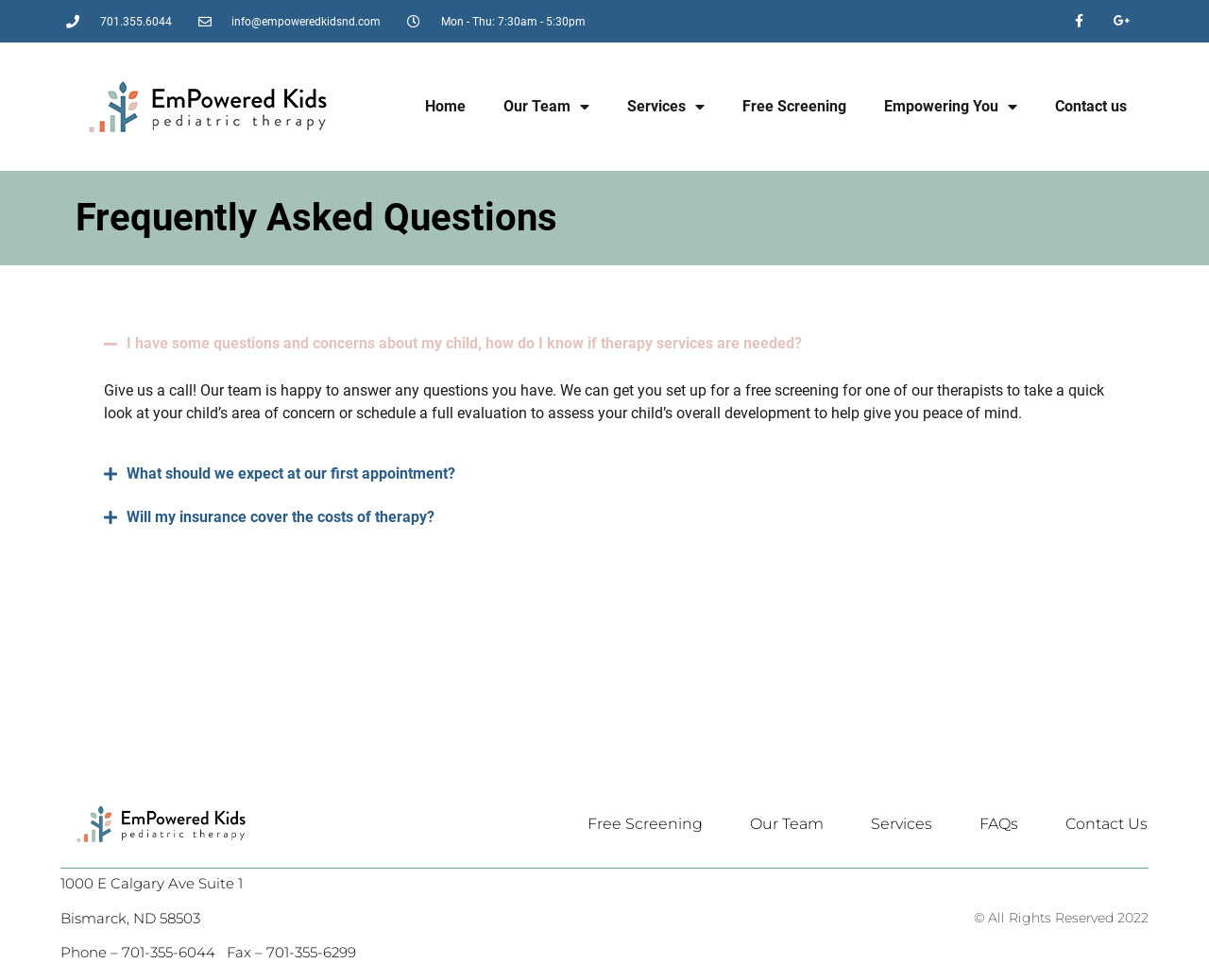Identify the primary heading of the webpage and provide its text.

Frequently Asked Questions